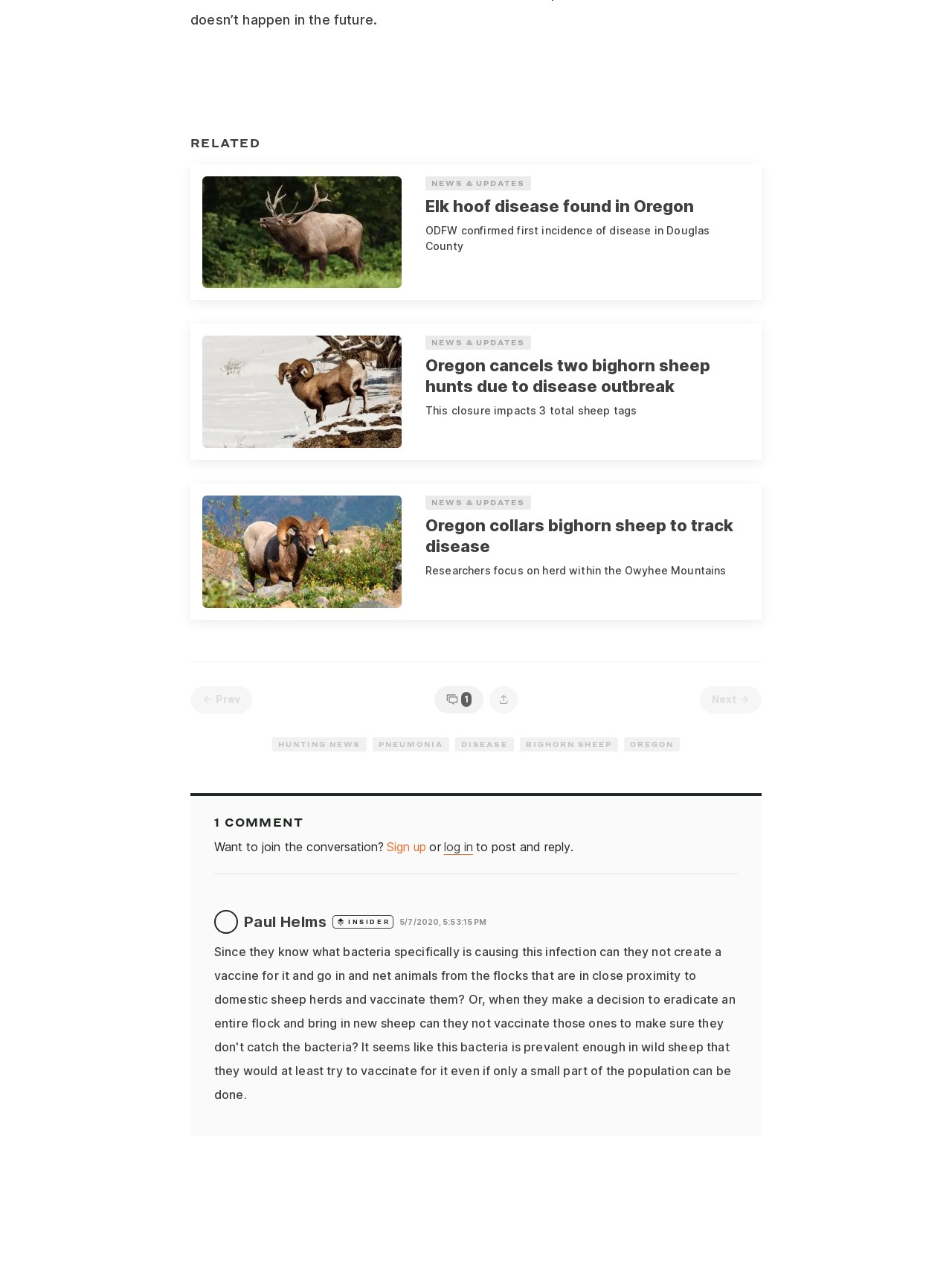Determine the bounding box for the UI element that matches this description: "Pneumonia".

[0.392, 0.575, 0.472, 0.586]